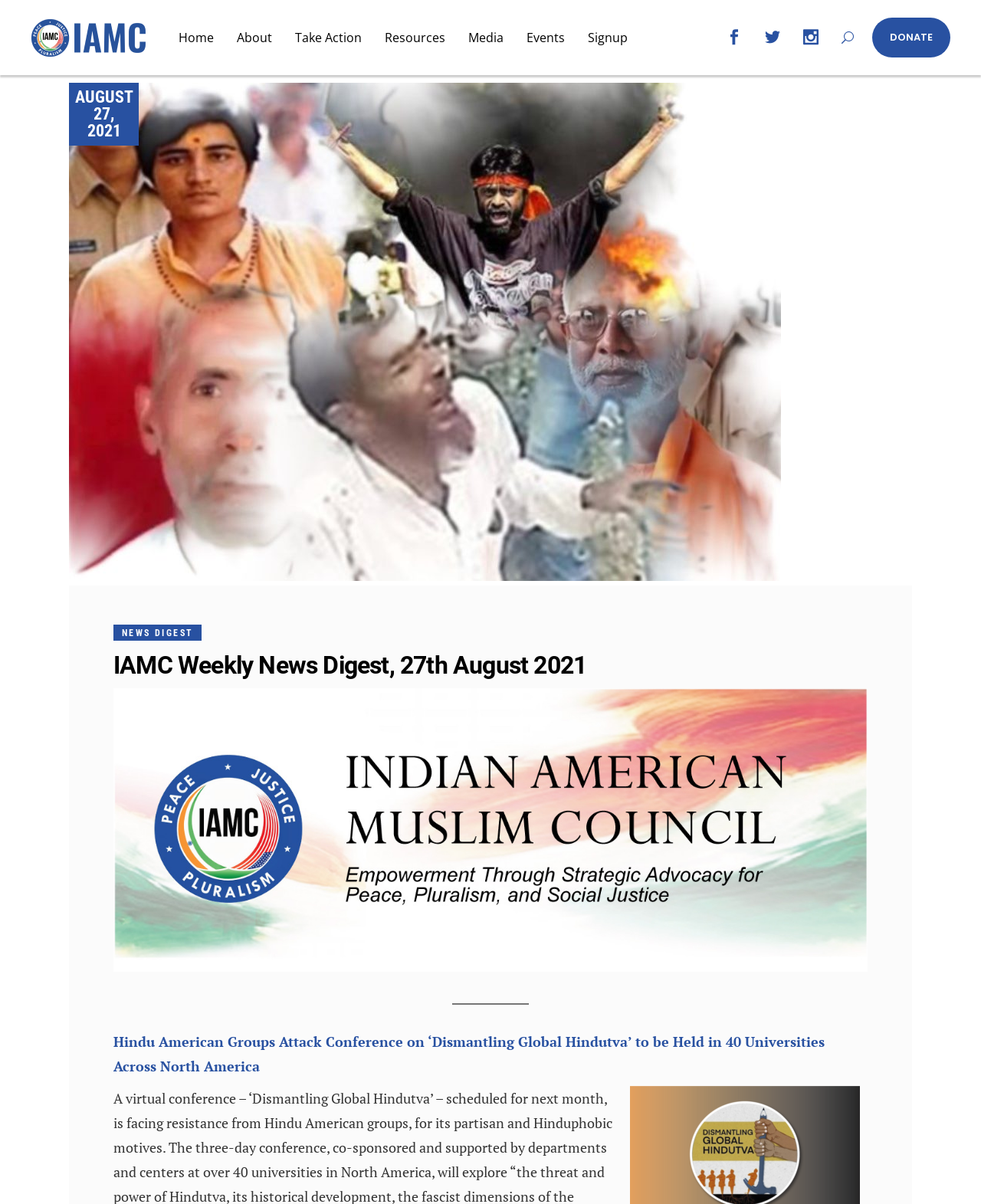Locate the UI element that matches the description August 27, 2021 in the webpage screenshot. Return the bounding box coordinates in the format (top-left x, top-left y, bottom-right x, bottom-right y), with values ranging from 0 to 1.

[0.07, 0.069, 0.141, 0.121]